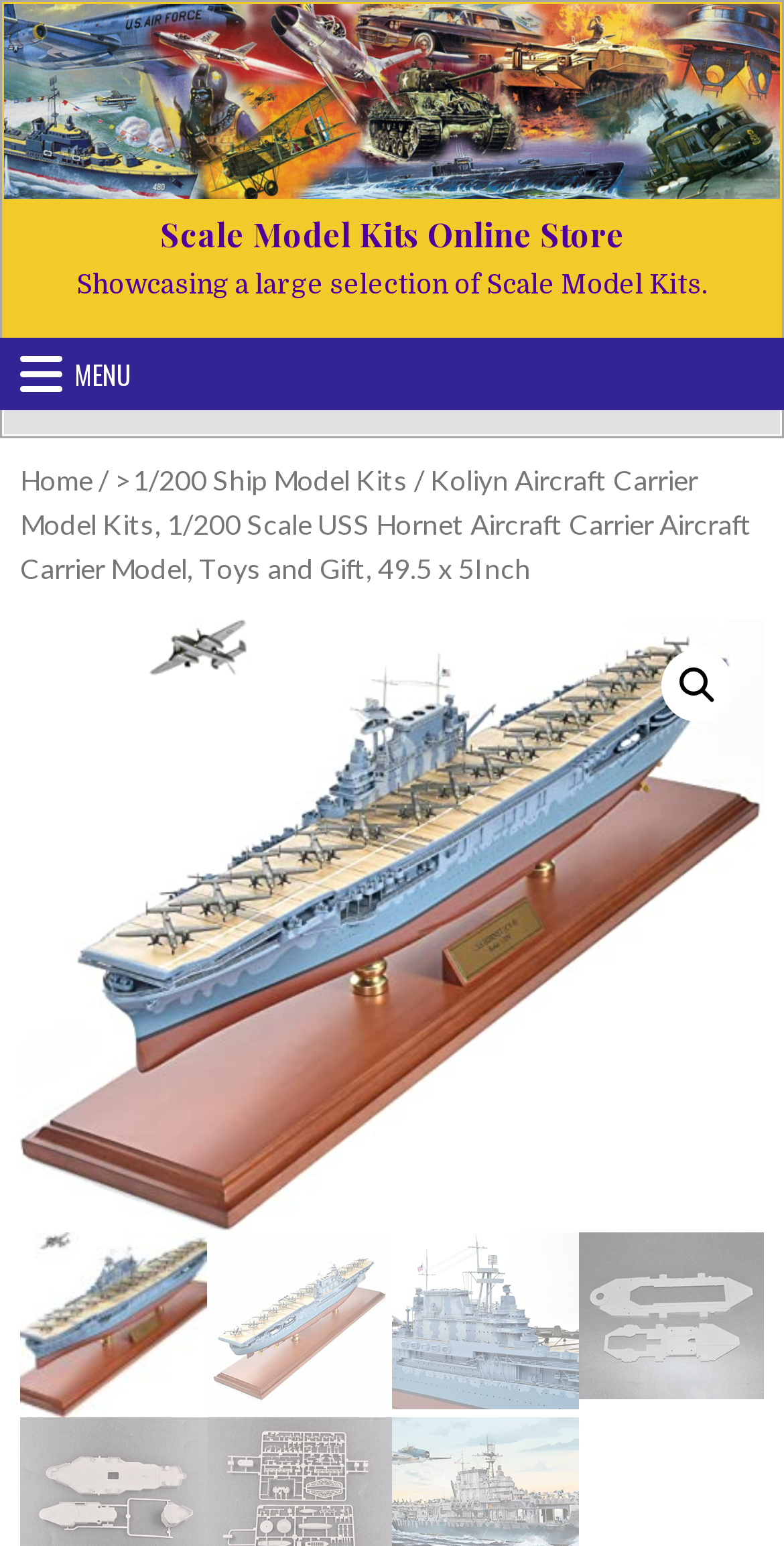Ascertain the bounding box coordinates for the UI element detailed here: "Scale Model Kits Online Store". The coordinates should be provided as [left, top, right, bottom] with each value being a float between 0 and 1.

[0.204, 0.137, 0.796, 0.165]